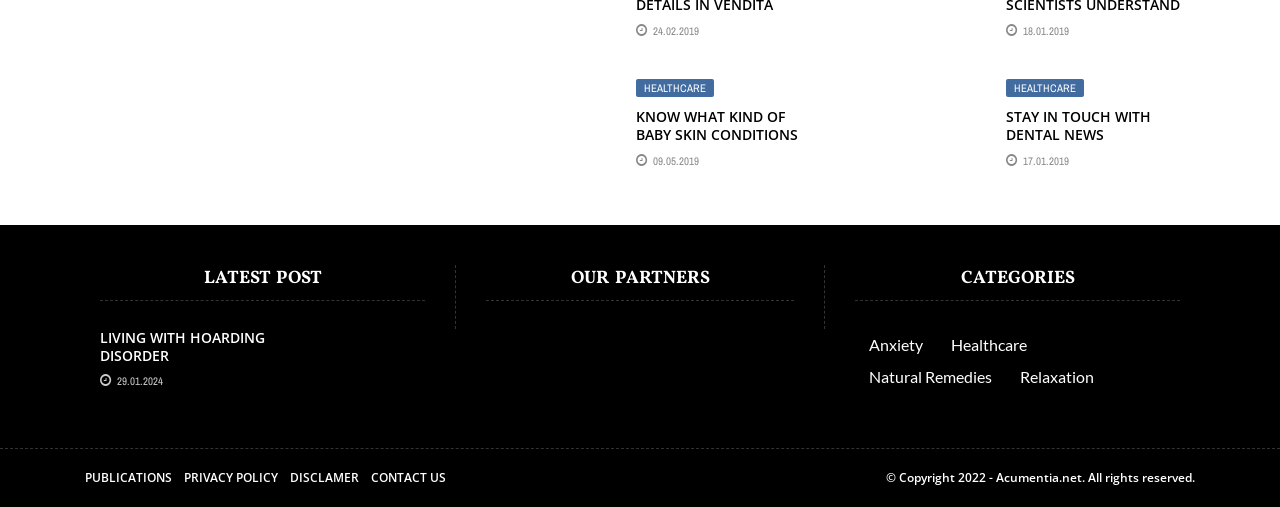Determine the bounding box coordinates of the clickable element to achieve the following action: 'Read about baby skin conditions'. Provide the coordinates as four float values between 0 and 1, formatted as [left, top, right, bottom].

[0.367, 0.157, 0.484, 0.355]